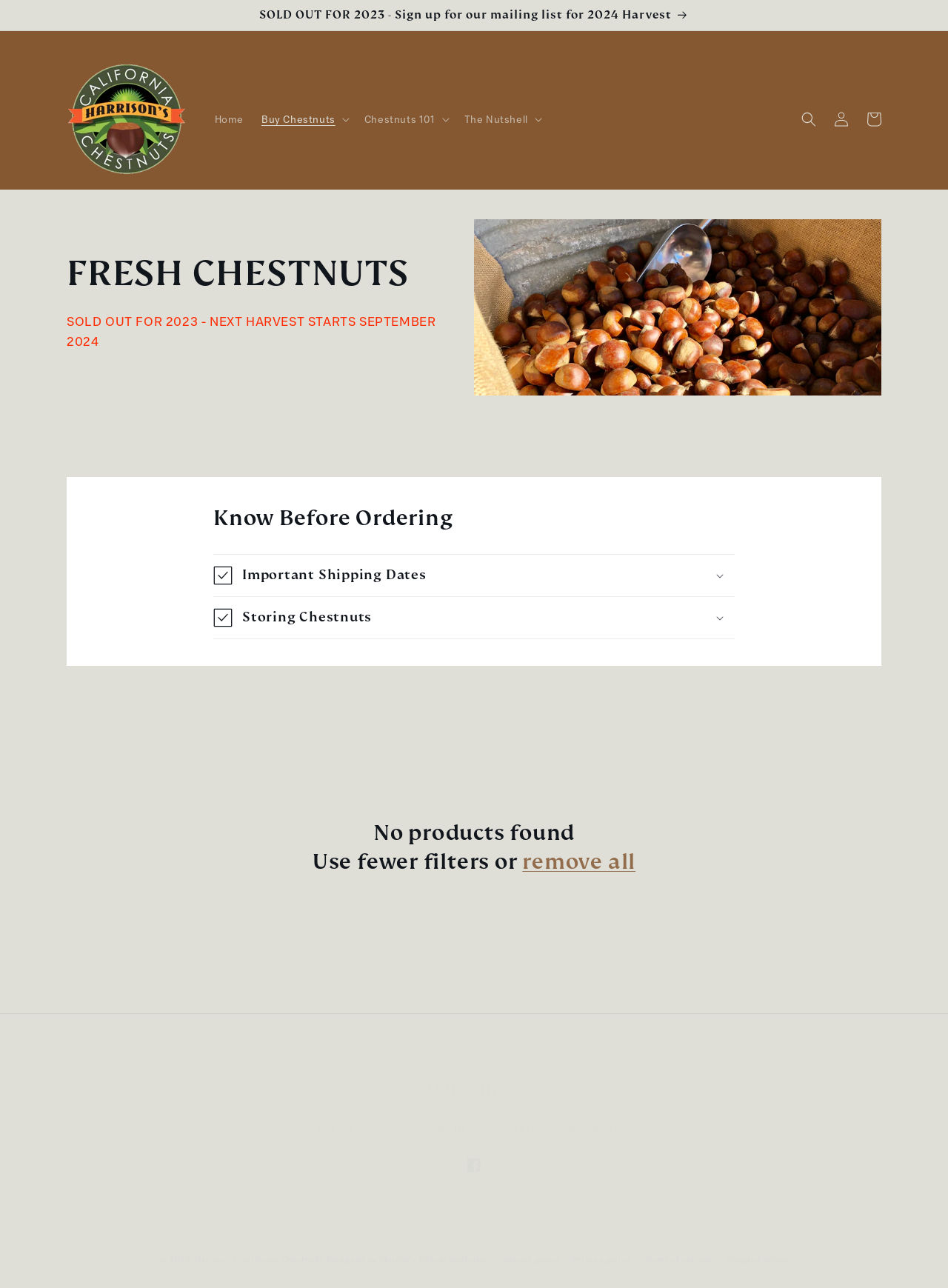Please identify the bounding box coordinates of the area that needs to be clicked to fulfill the following instruction: "Search the website."

[0.836, 0.08, 0.87, 0.105]